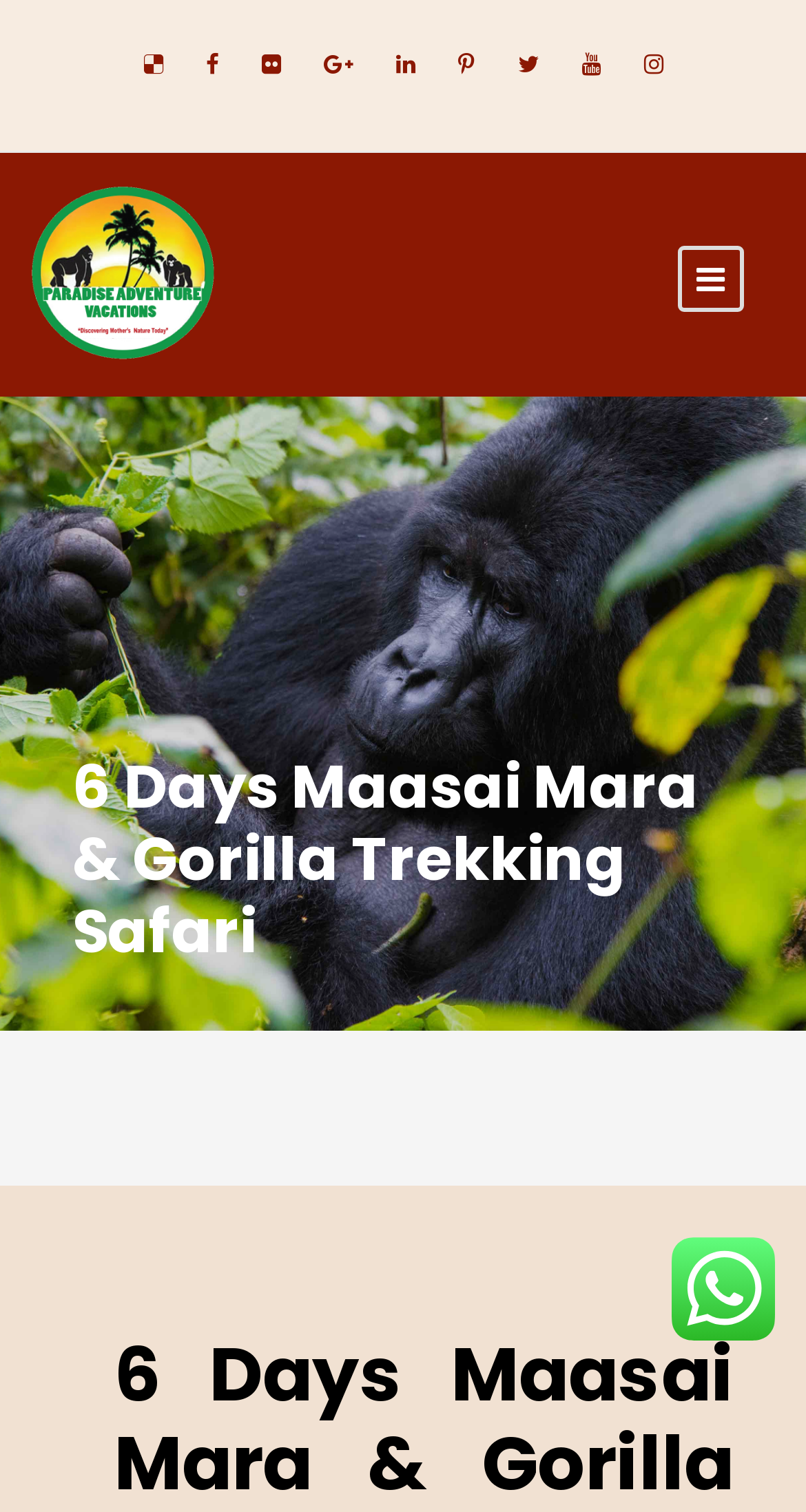What is the position of the image relative to the heading?
Give a comprehensive and detailed explanation for the question.

By comparing the y1 and y2 coordinates of the image and the heading elements, we can see that the image has a higher y1 value than the heading, indicating that it is positioned below the heading.